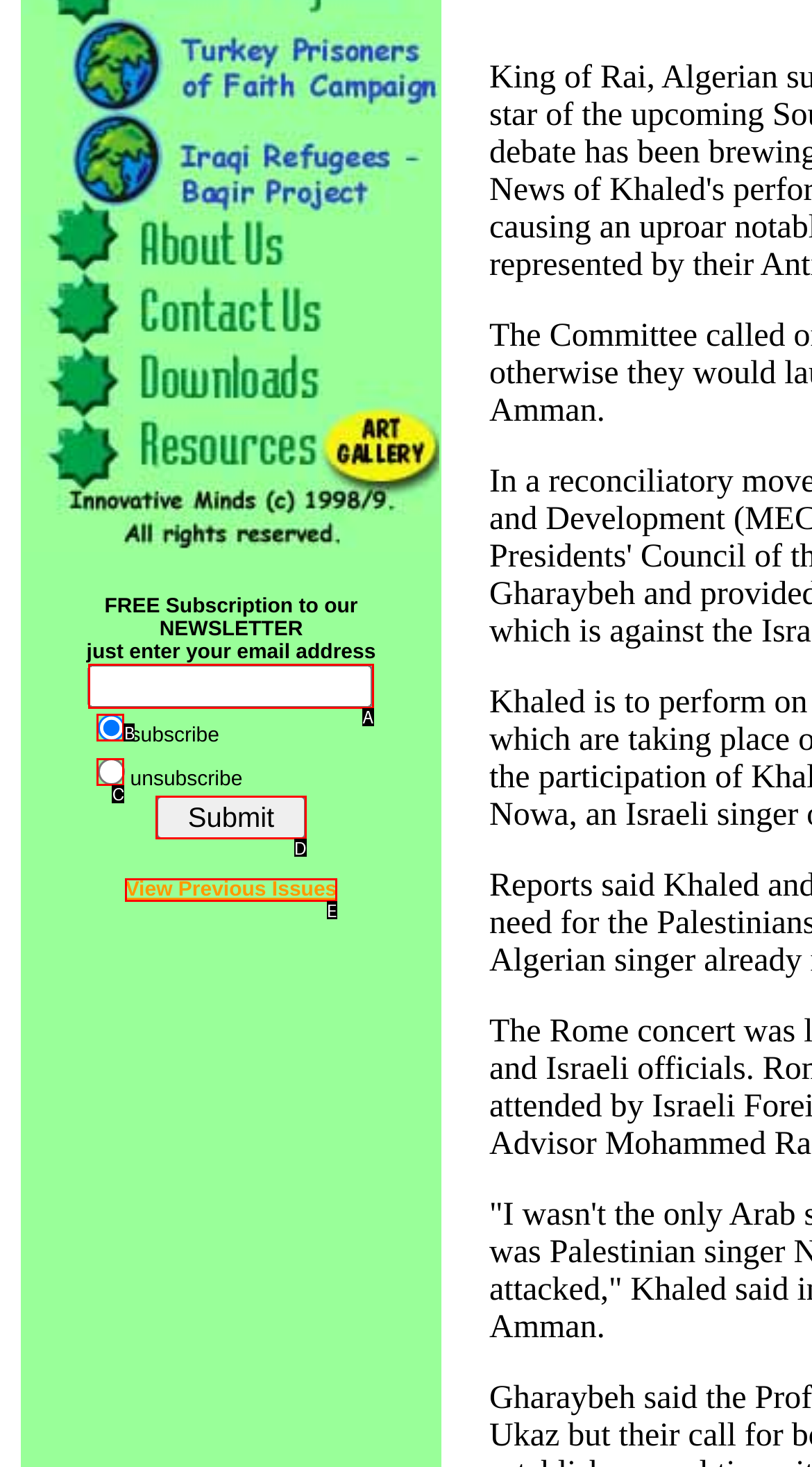Which option aligns with the description: View Previous Issues? Respond by selecting the correct letter.

E